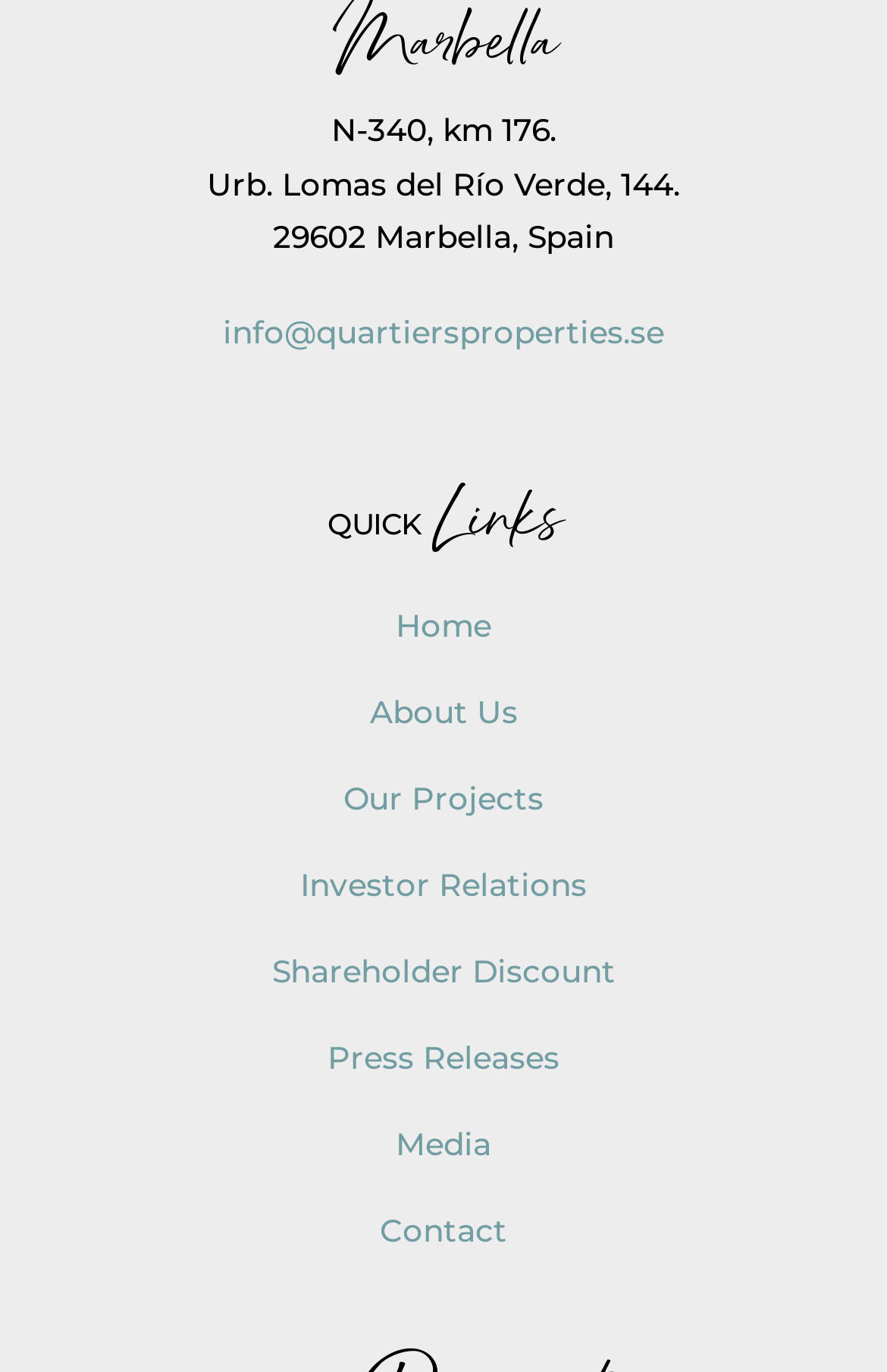Determine the bounding box coordinates for the UI element with the following description: "Home". The coordinates should be four float numbers between 0 and 1, represented as [left, top, right, bottom].

[0.05, 0.424, 0.95, 0.487]